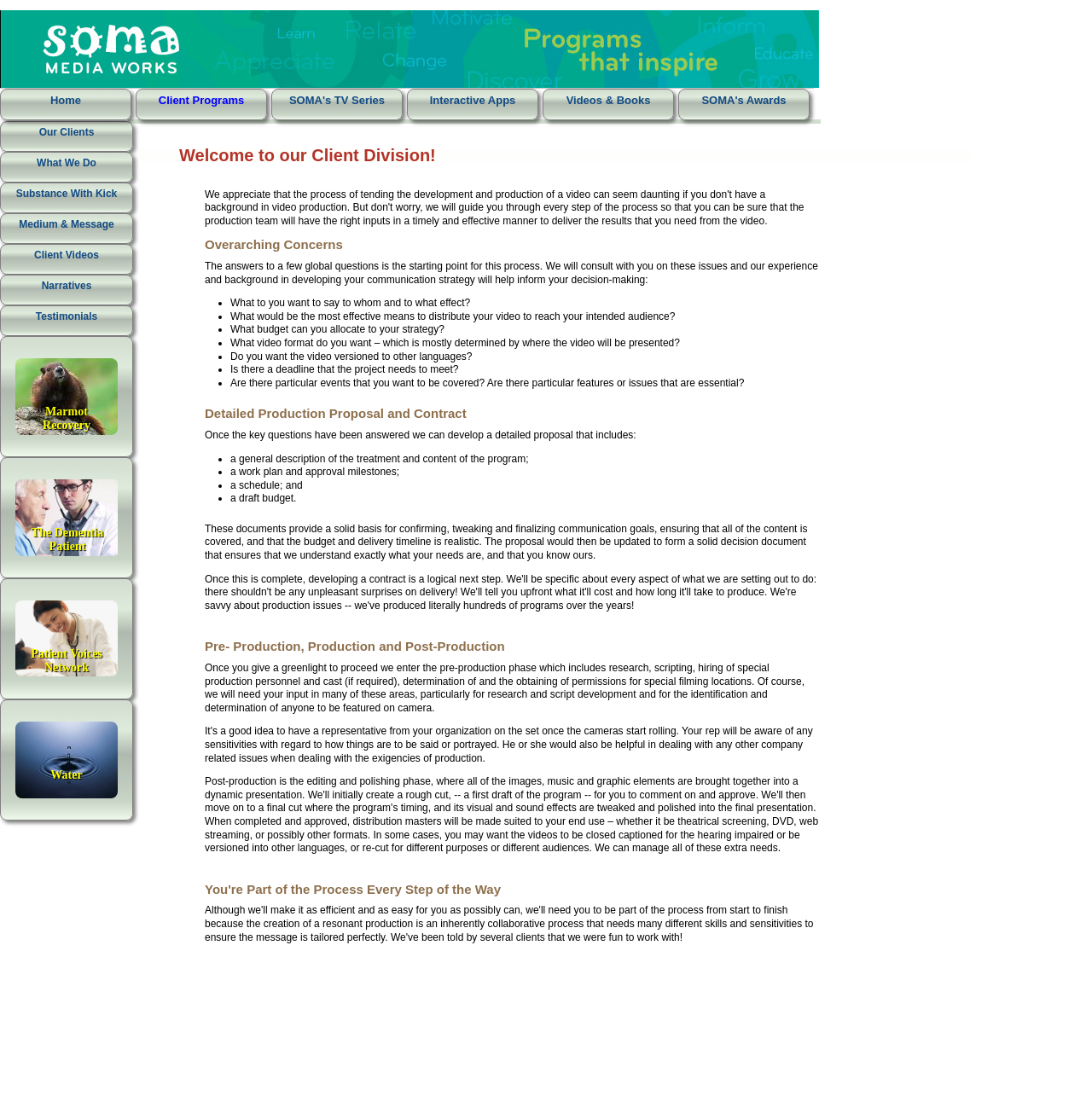Please respond to the question with a concise word or phrase:
What is the purpose of the detailed production proposal and contract?

Confirming communication goals